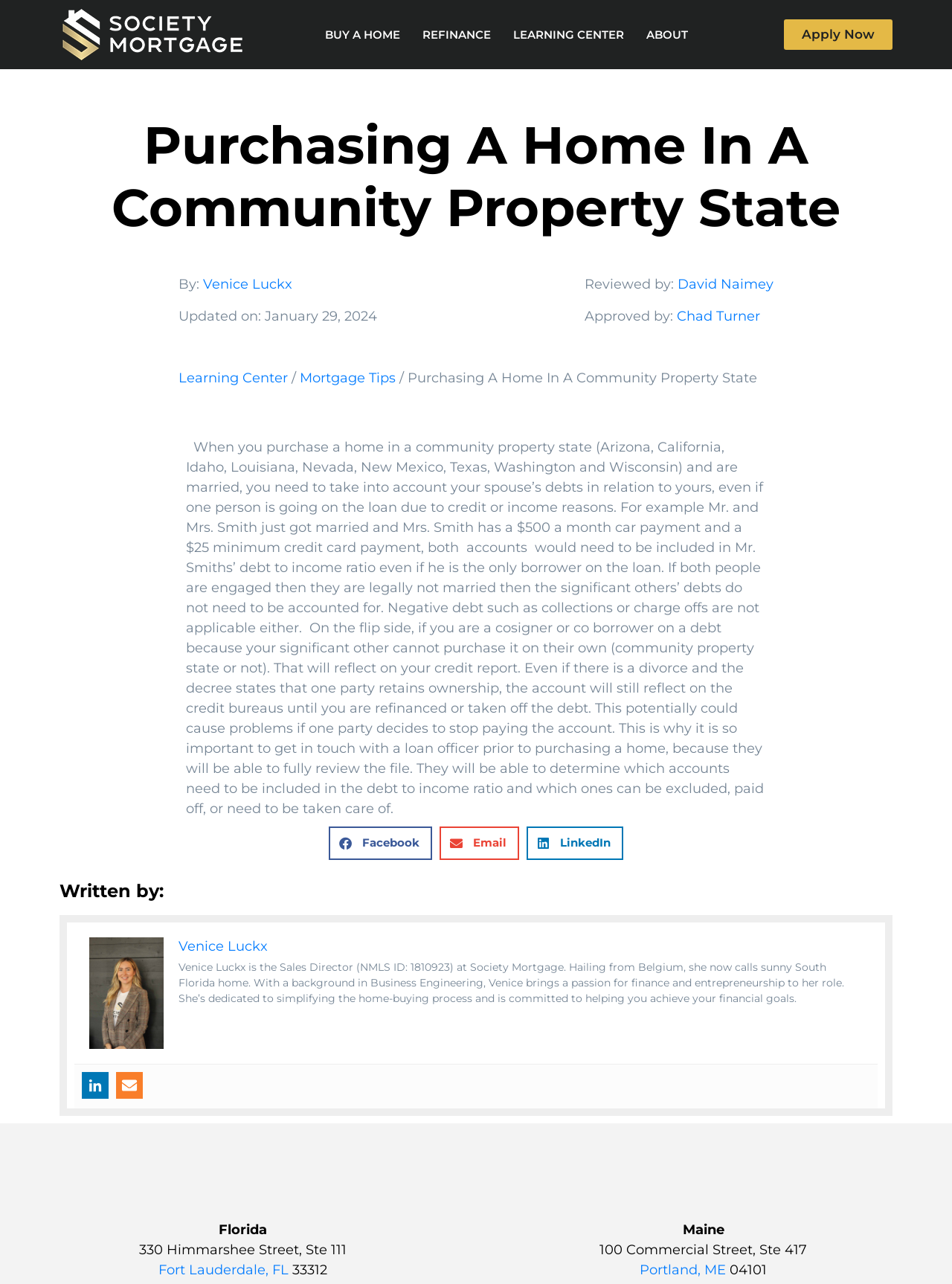Using the information in the image, could you please answer the following question in detail:
What is the purpose of considering a spouse's debts in a community property state?

The purpose of considering a spouse's debts in a community property state is to determine the debt-to-income ratio, which is important when purchasing a home. This is because both spouses are considered 50/50 joint owners of nearly all assets and debts acquired in marriage, and the lender needs to take into account all debts when determining creditworthiness.